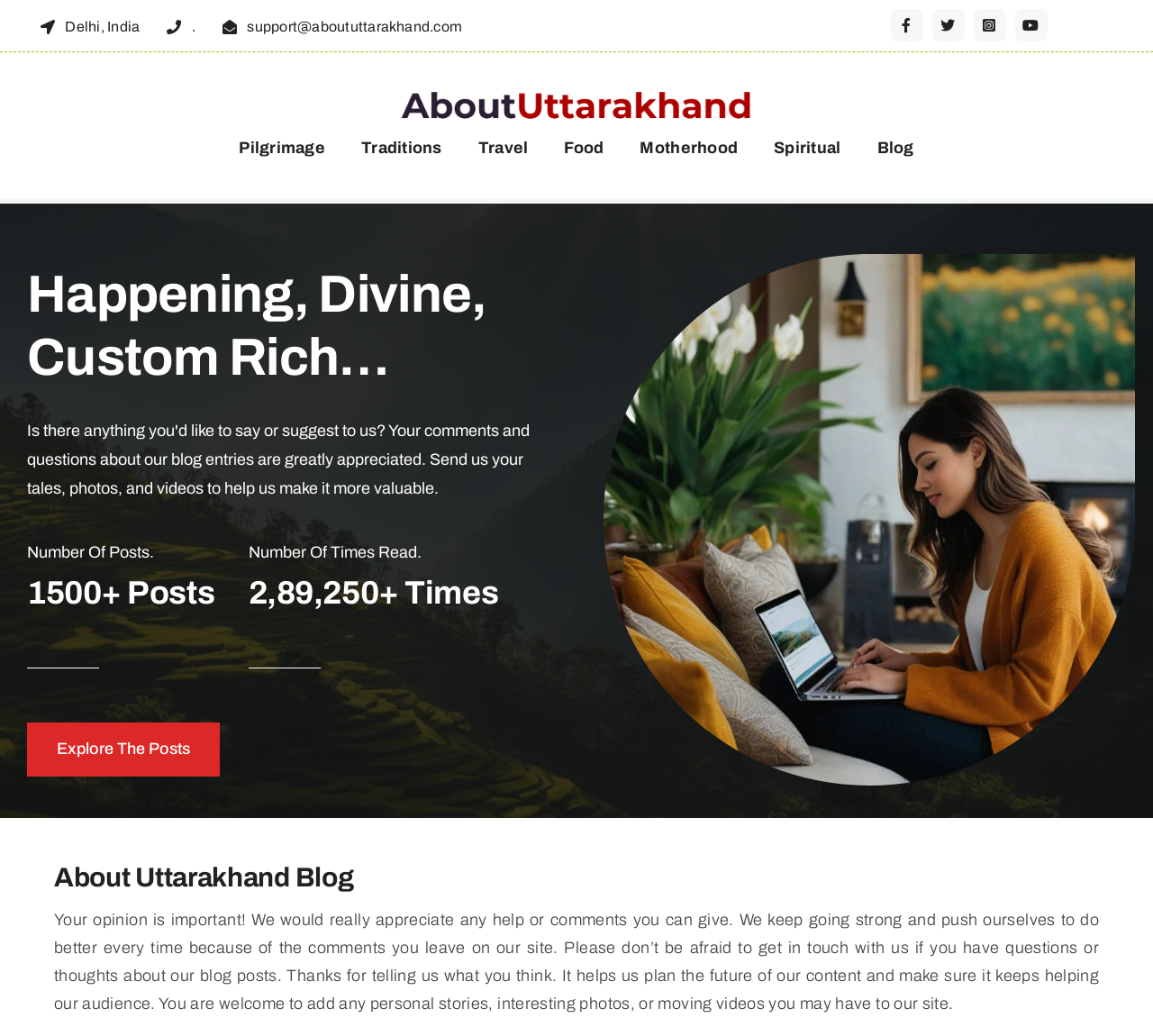What is the category of the blog post 'Pilgrimage'?
Offer a detailed and exhaustive answer to the question.

I looked at the navigation menu and found the link 'Pilgrimage' under the category section, which suggests that 'Pilgrimage' is a category of blog posts.